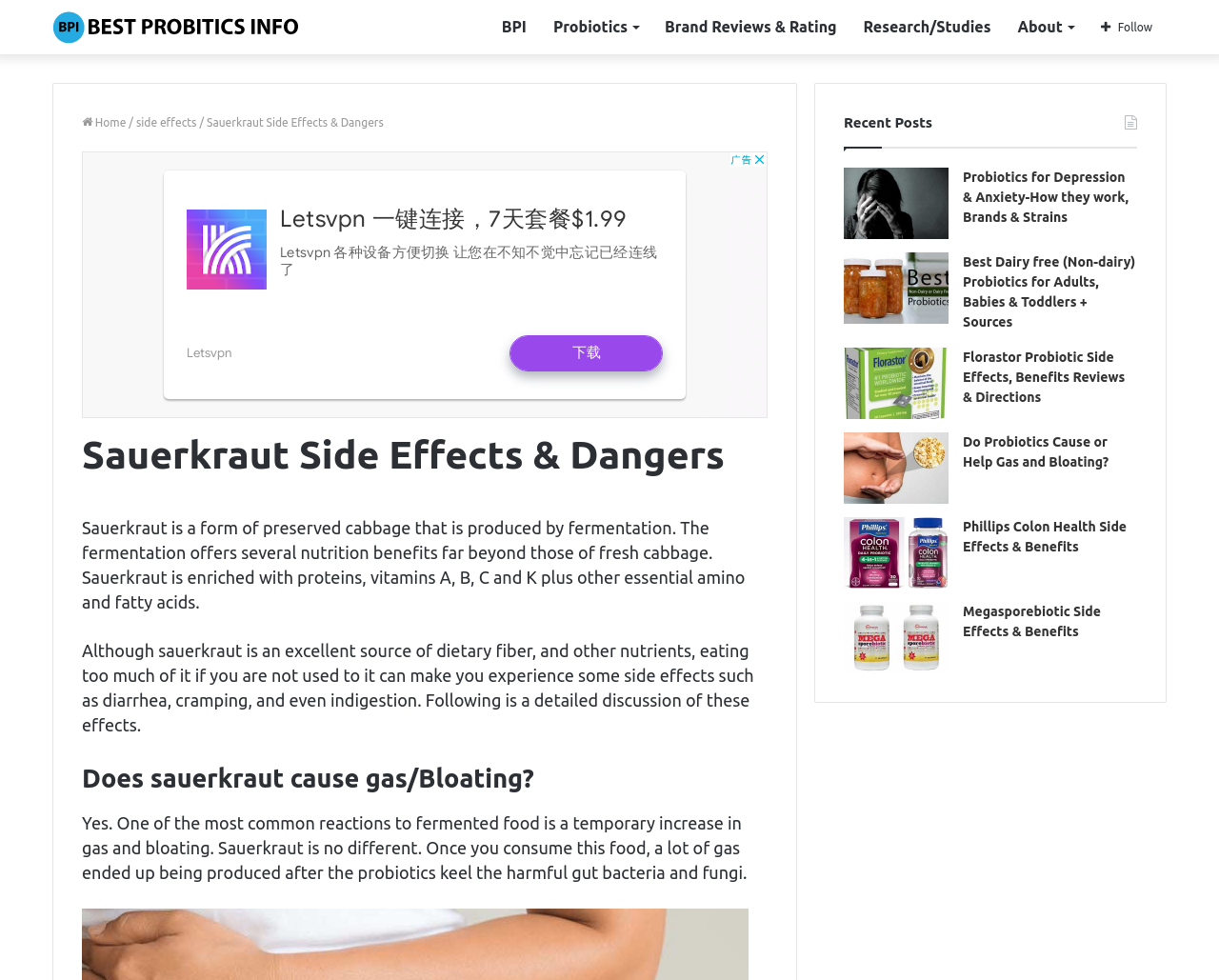Analyze the image and answer the question with as much detail as possible: 
What is the purpose of fermentation in sauerkraut production?

According to the webpage, the fermentation process in sauerkraut production offers several nutrition benefits far beyond those of fresh cabbage. This implies that fermentation is a crucial step in creating a nutritious food product.